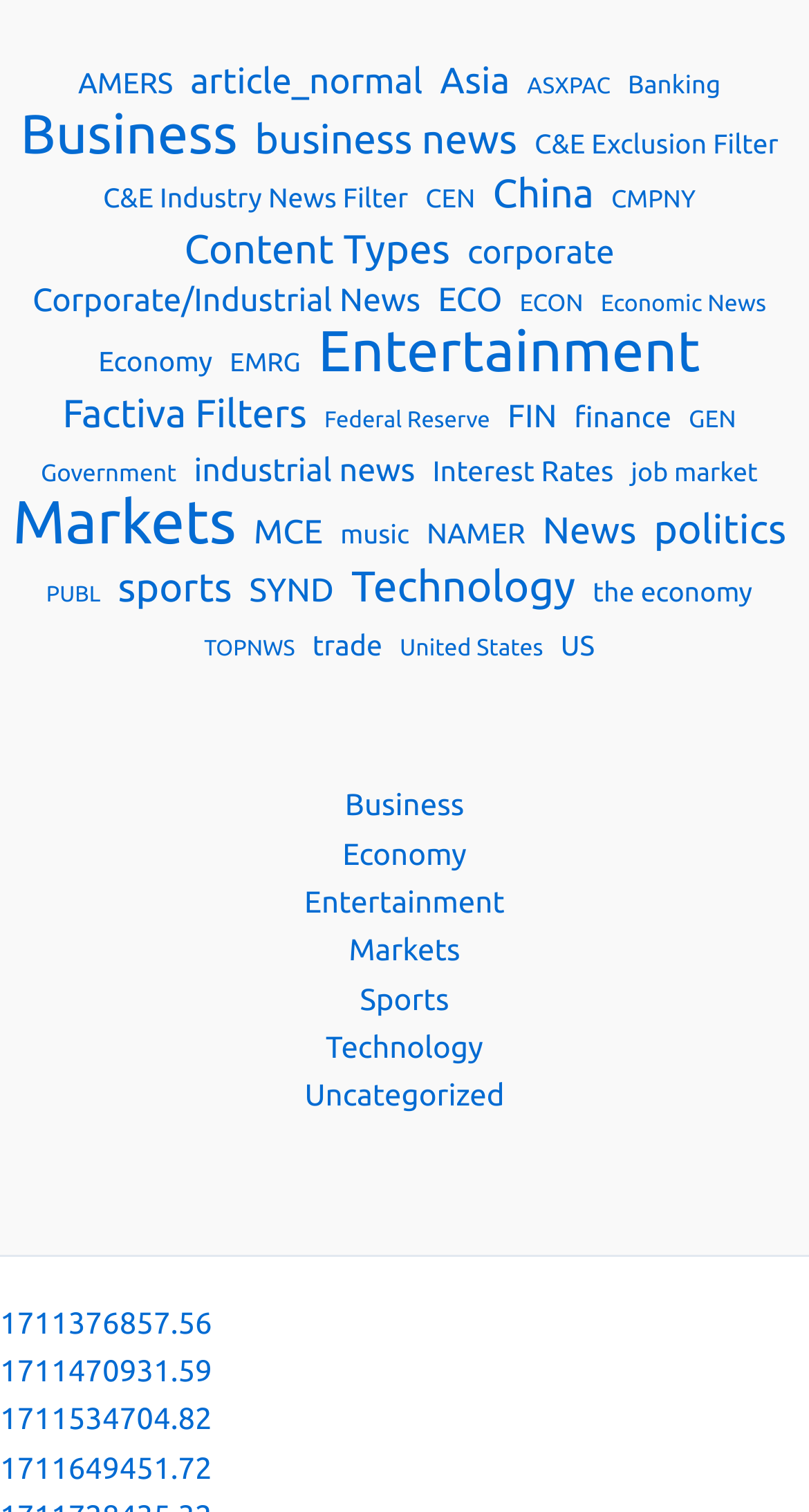Find the bounding box coordinates of the area that needs to be clicked in order to achieve the following instruction: "Click on the 'Business' link". The coordinates should be specified as four float numbers between 0 and 1, i.e., [left, top, right, bottom].

[0.025, 0.074, 0.294, 0.106]